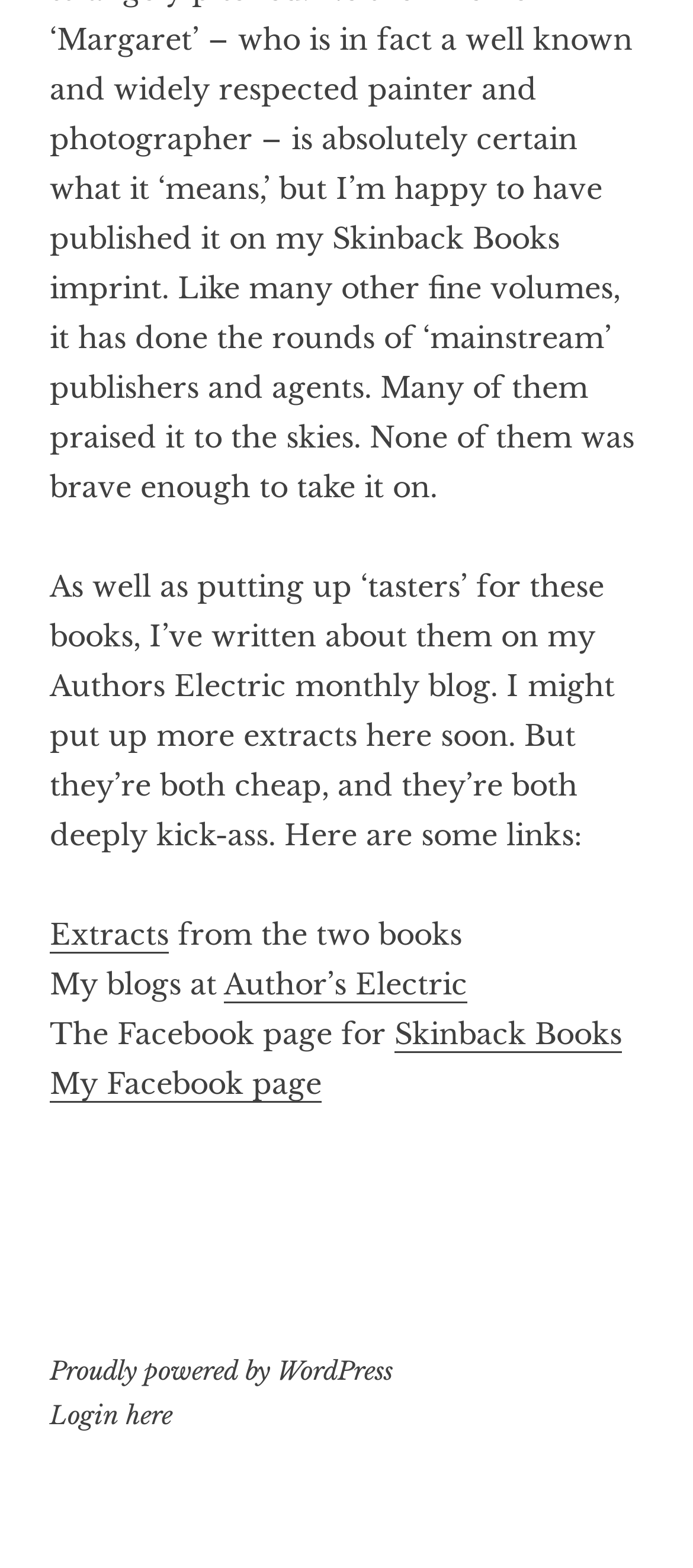What is the platform powering the website?
Please respond to the question with a detailed and thorough explanation.

The platform powering the website can be found in the link 'Proudly powered by WordPress' which is located at the bottom of the webpage.